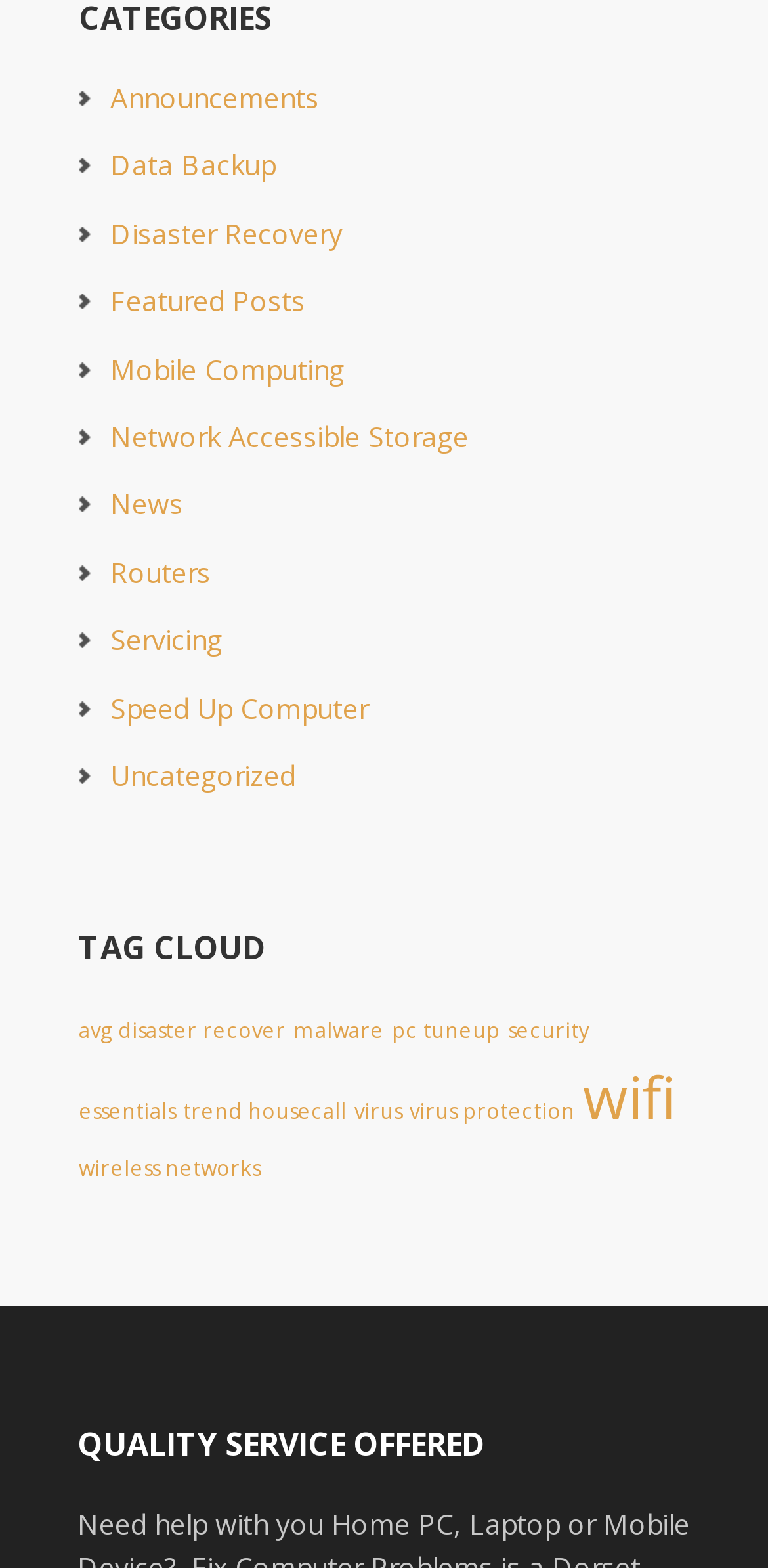Locate the bounding box coordinates of the item that should be clicked to fulfill the instruction: "Check out avg".

[0.103, 0.649, 0.144, 0.666]